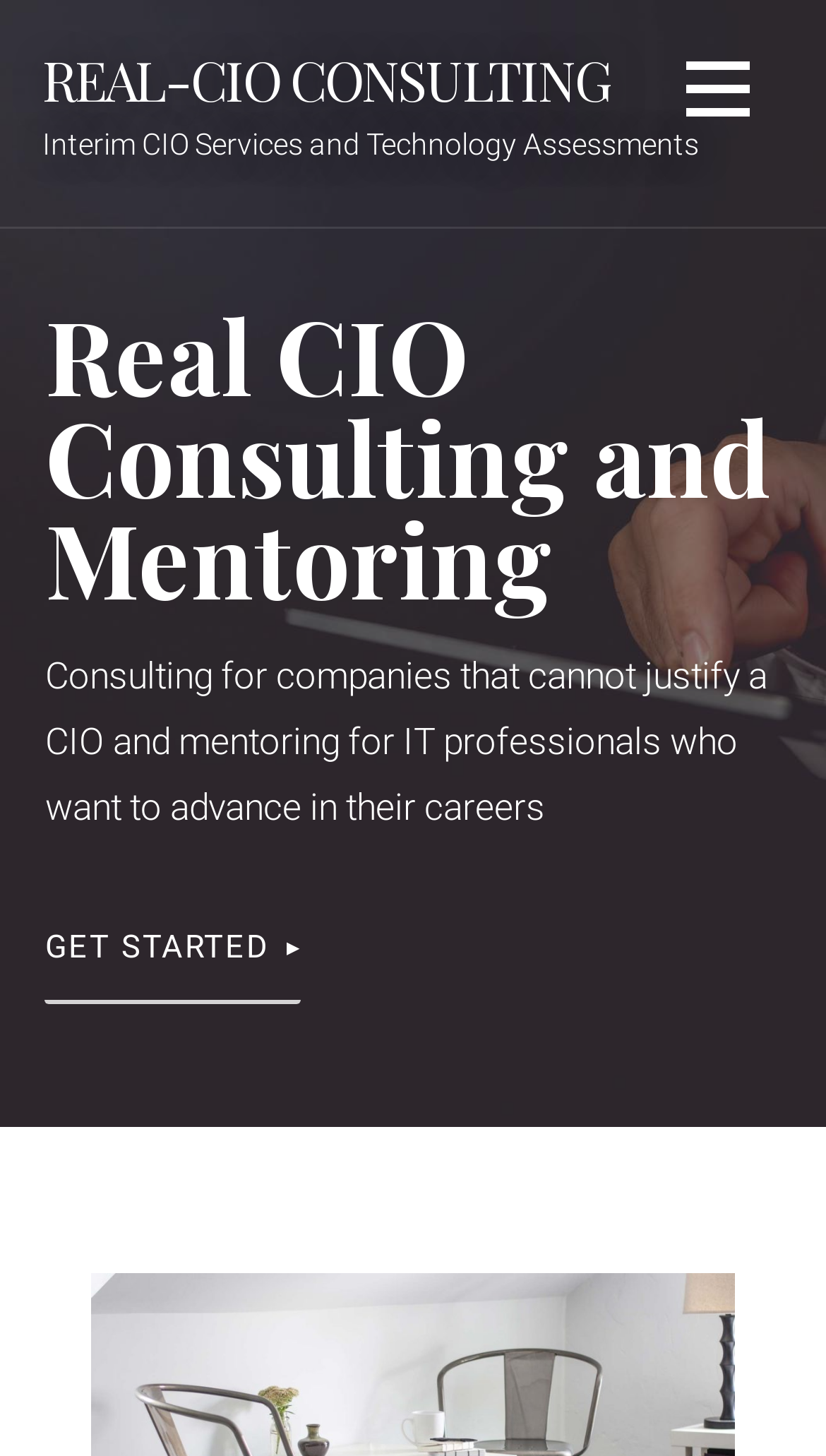Provide a one-word or short-phrase answer to the question:
What is the target audience for mentoring?

IT professionals